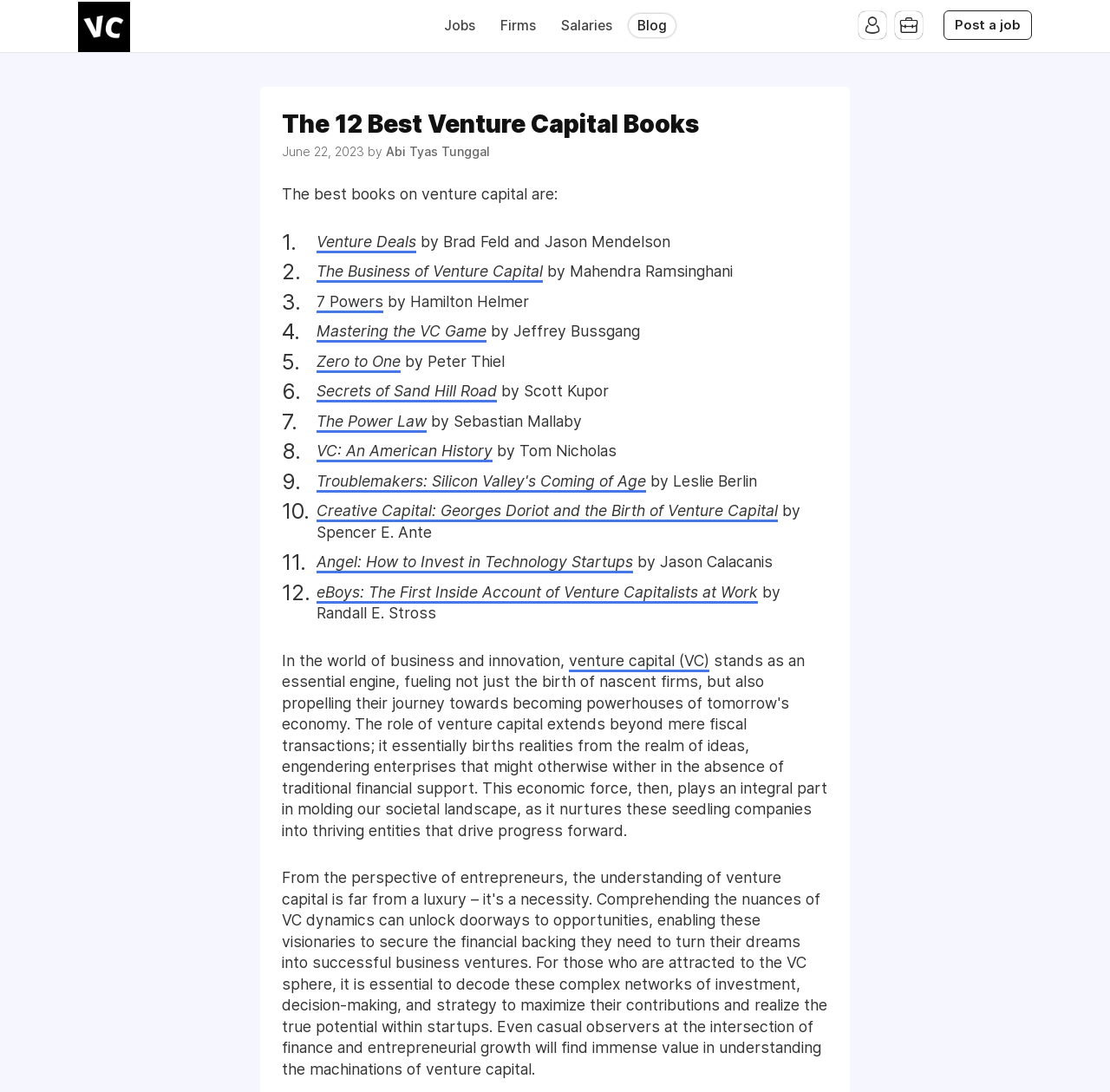Locate the bounding box coordinates of the element's region that should be clicked to carry out the following instruction: "Learn more about Unconscious Bias". The coordinates need to be four float numbers between 0 and 1, i.e., [left, top, right, bottom].

None